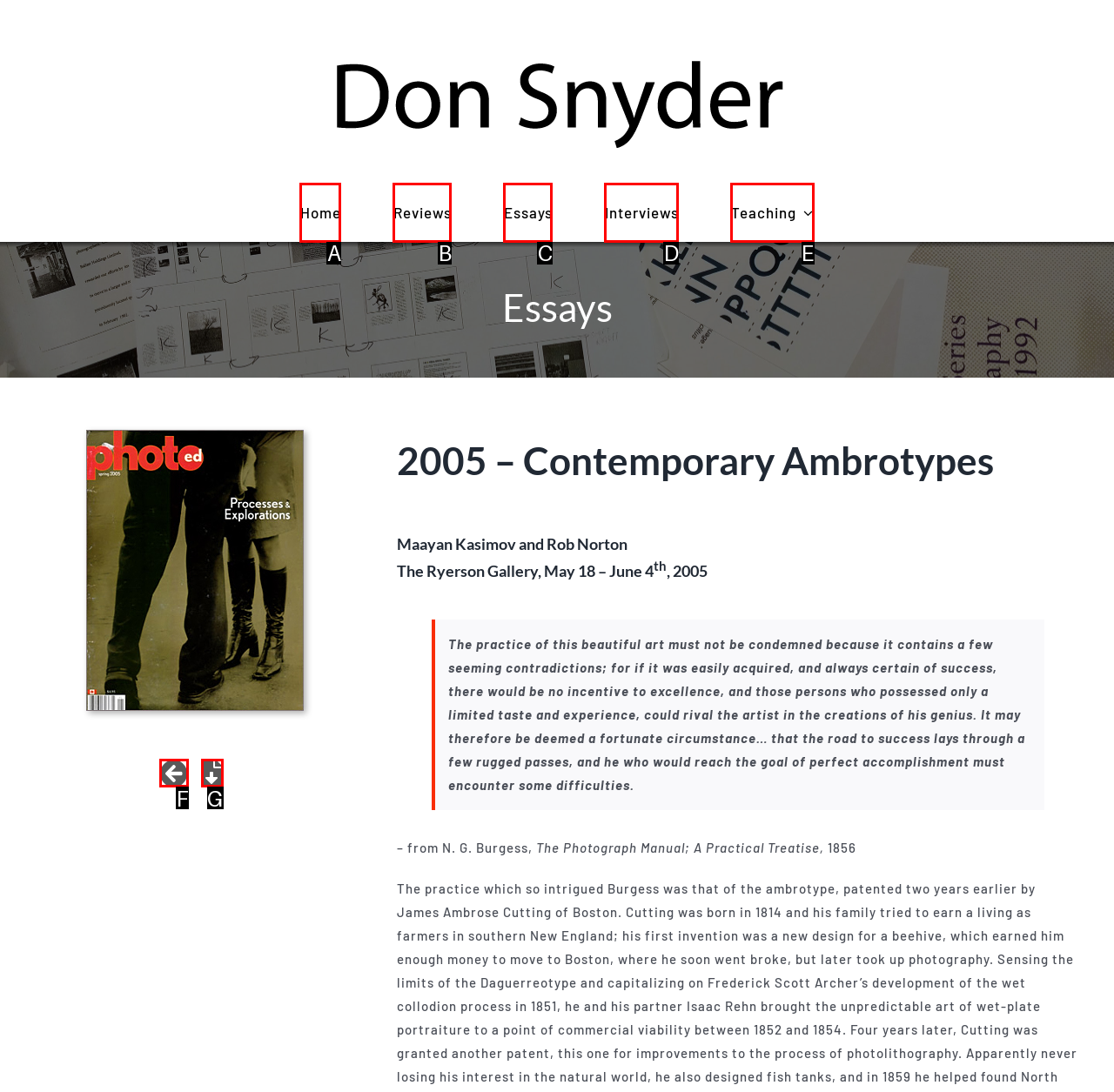Using the description: Reviews
Identify the letter of the corresponding UI element from the choices available.

B